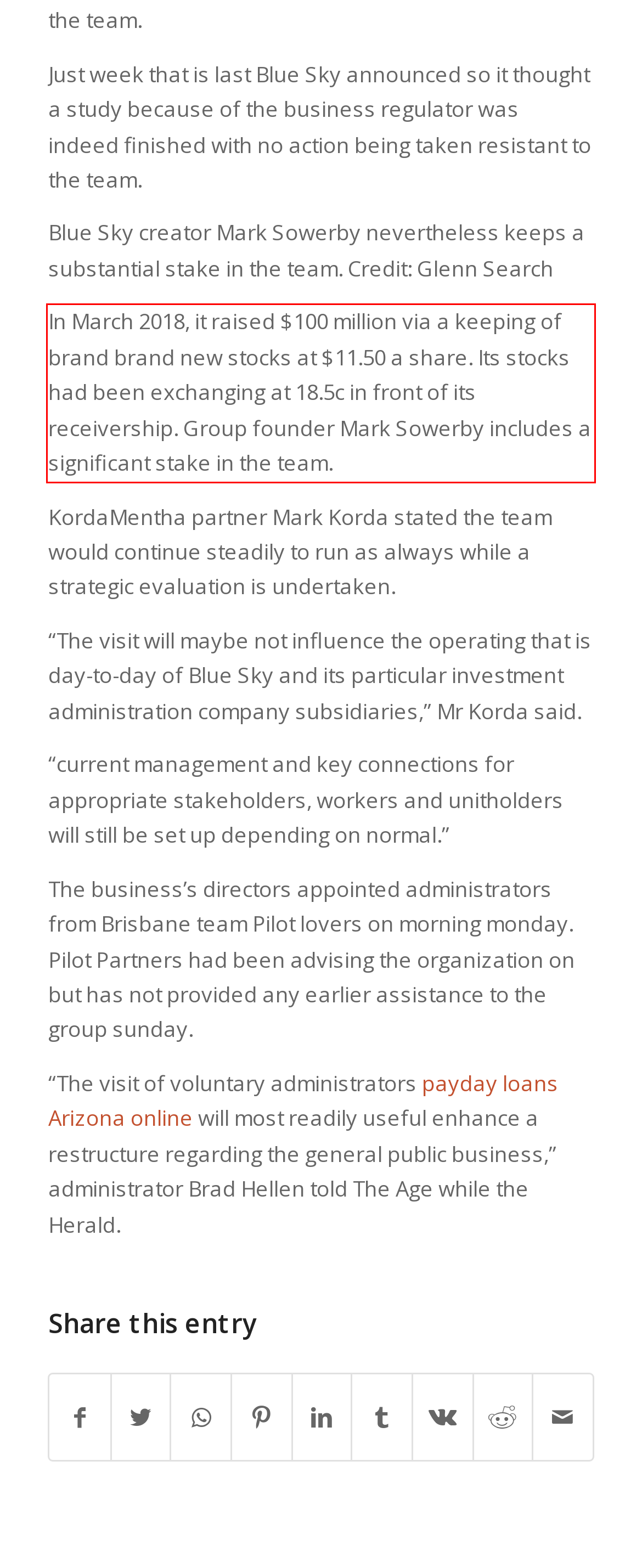There is a UI element on the webpage screenshot marked by a red bounding box. Extract and generate the text content from within this red box.

In March 2018, it raised $100 million via a keeping of brand brand new stocks at $11.50 a share. Its stocks had been exchanging at 18.5c in front of its receivership. Group founder Mark Sowerby includes a significant stake in the team.